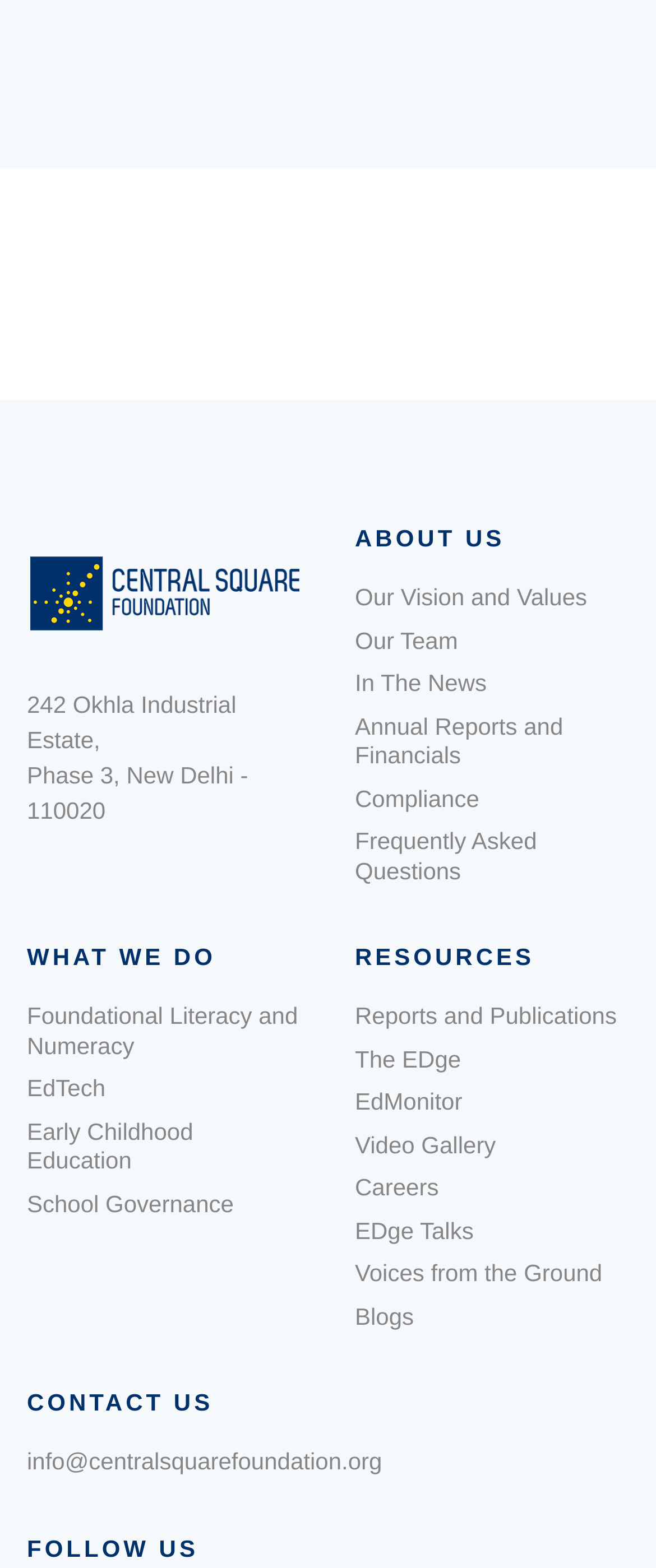Provide a single word or phrase answer to the question: 
What is the purpose of the 'Subscribe to our Newsletters' section?

To subscribe to newsletters